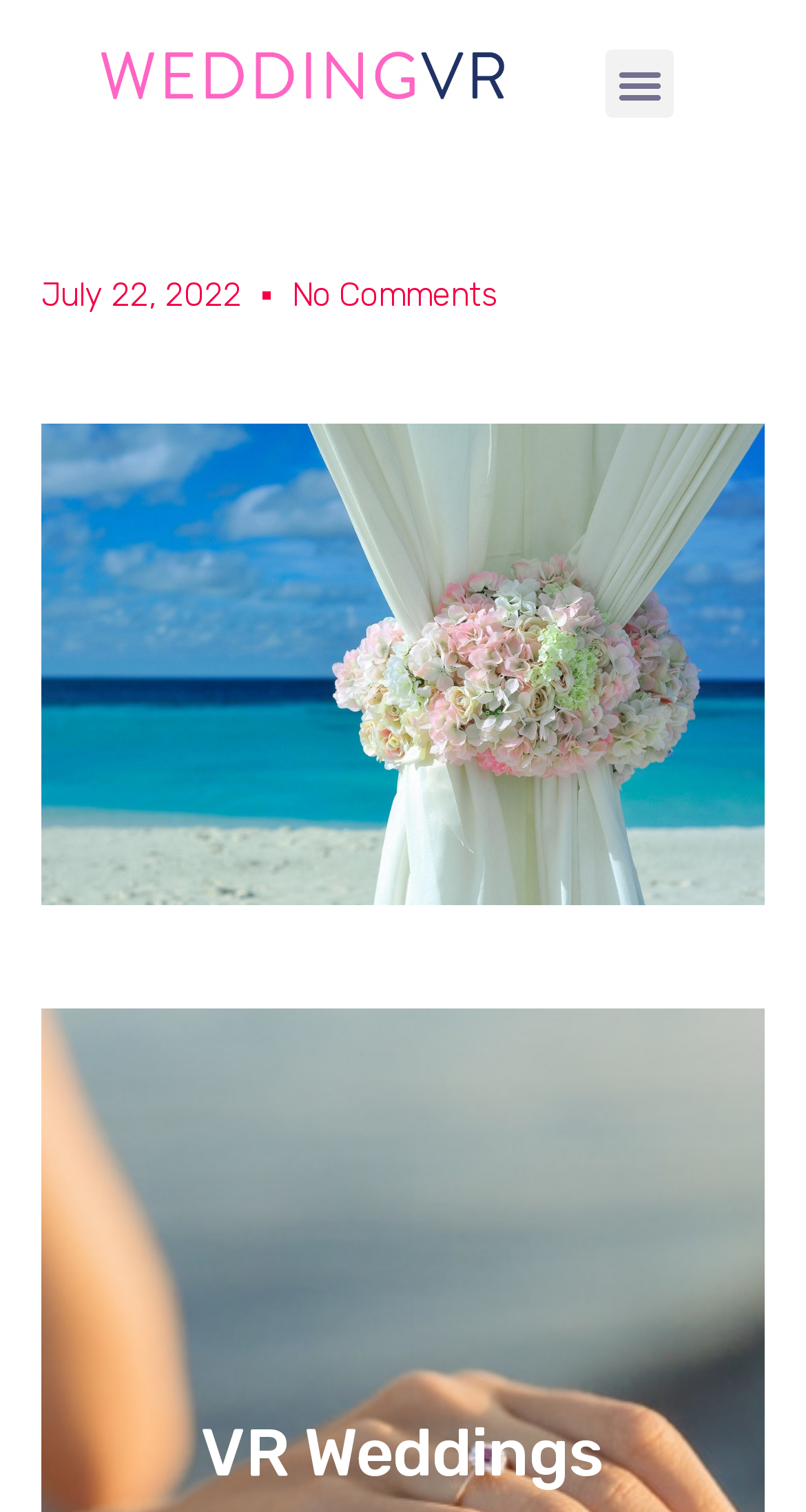What is the website name?
Please provide a full and detailed response to the question.

I found the website name by looking at the link element with the text 'The WeddingVR' which is located at the top of the webpage, indicating the name of the website.